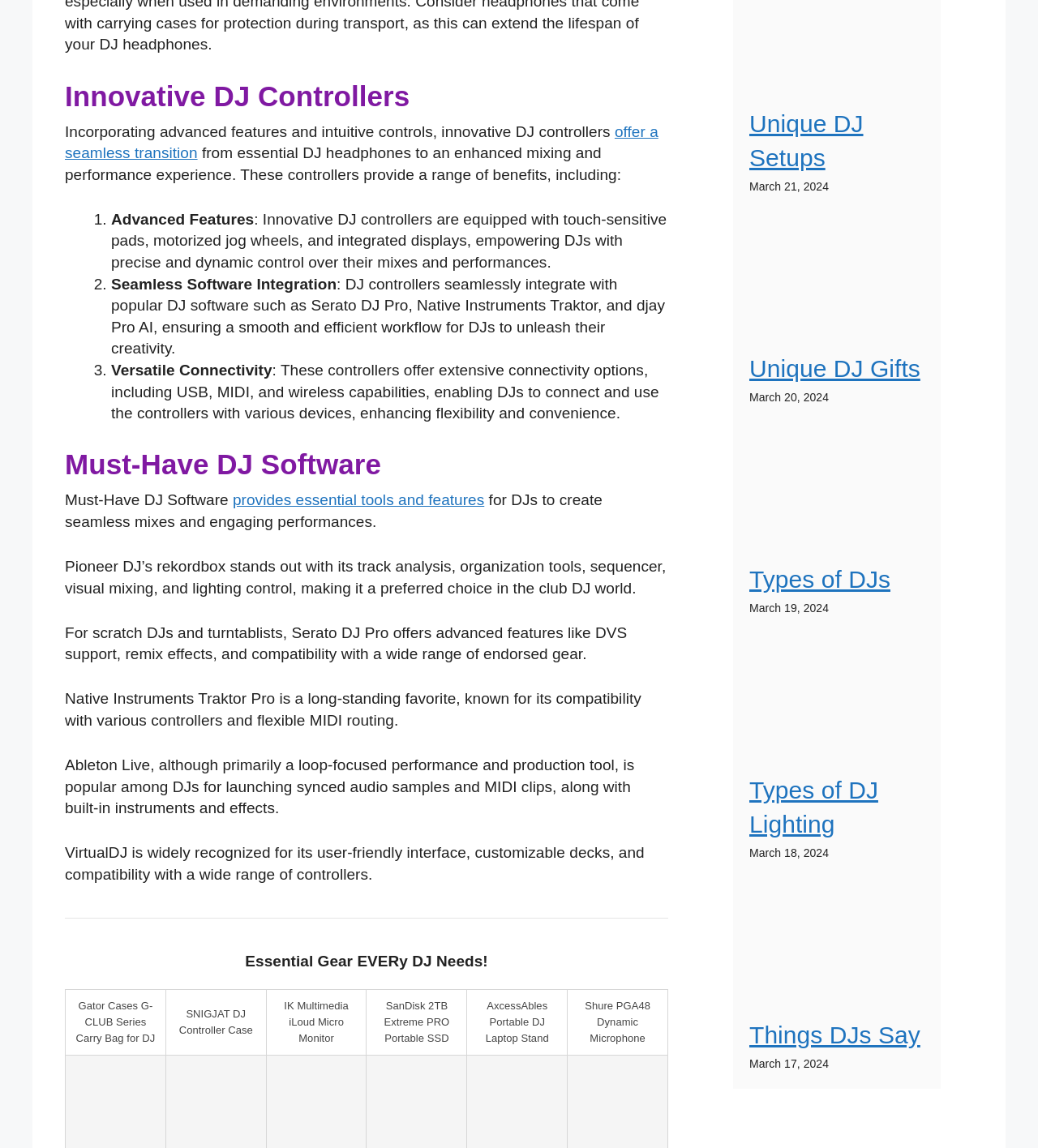Find the bounding box coordinates of the element to click in order to complete the given instruction: "Explore 'innovative dj equipment designs'."

[0.722, 0.444, 0.891, 0.458]